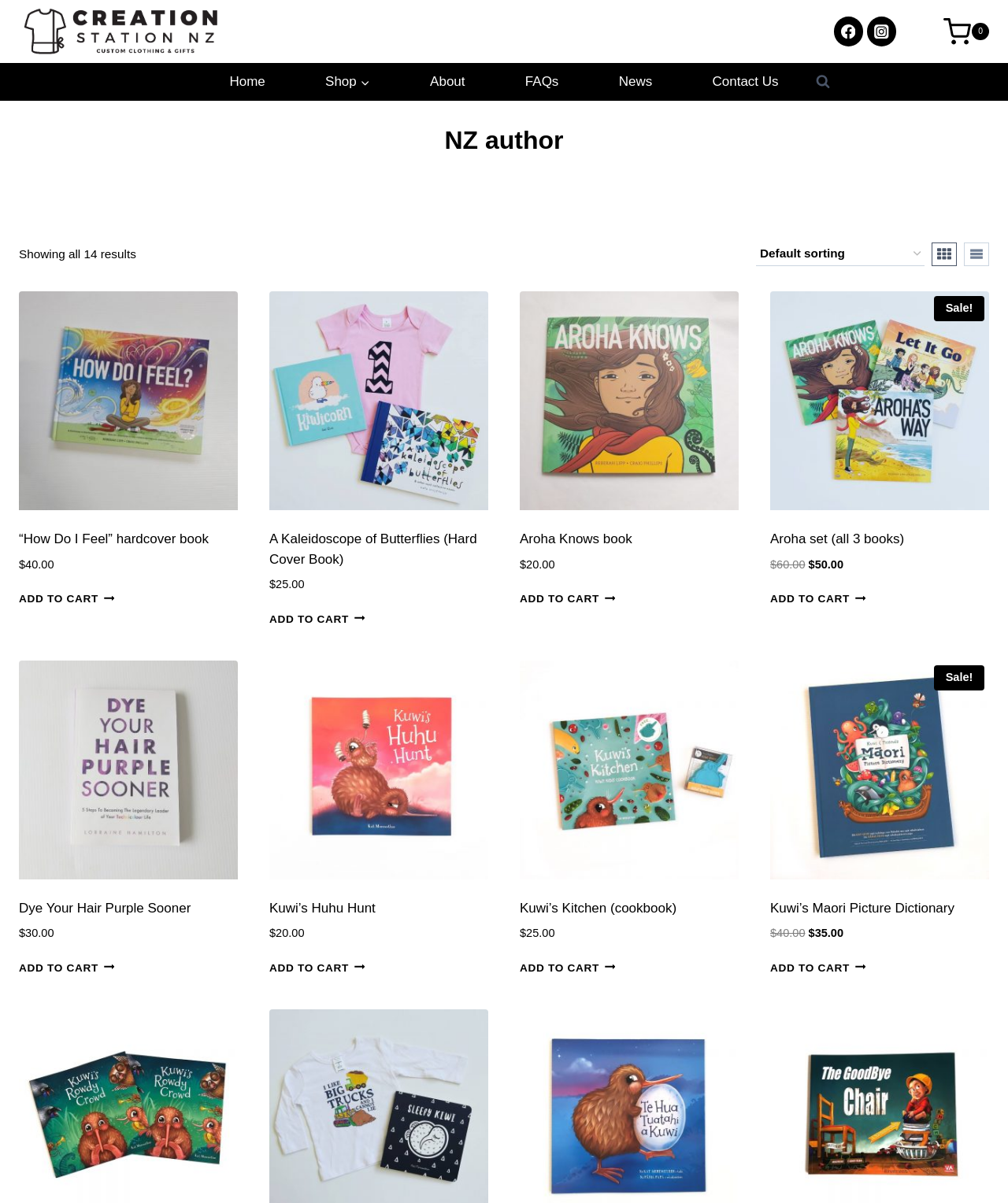Please identify the bounding box coordinates of where to click in order to follow the instruction: "Call 01388 731 777".

None